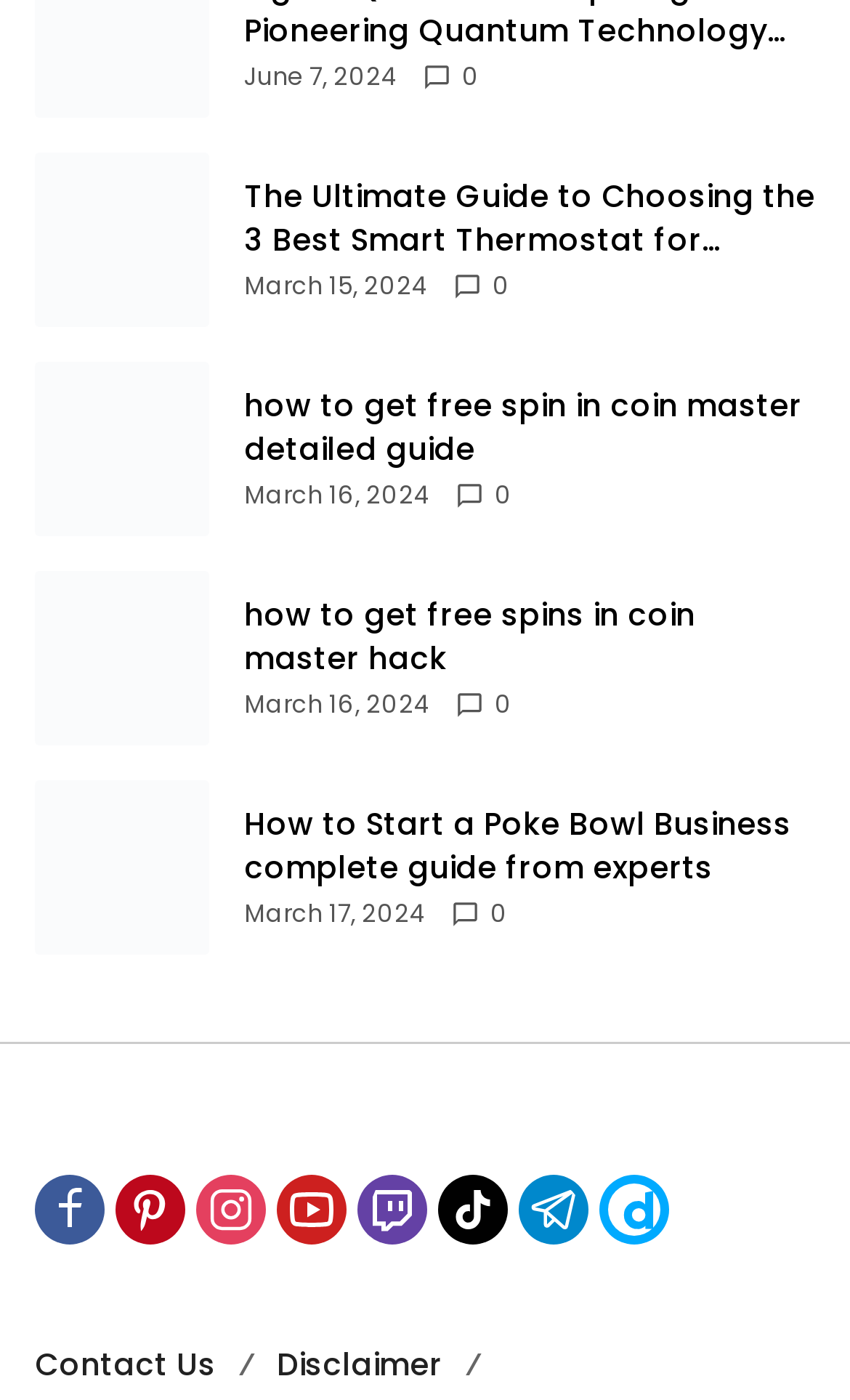What is the title of the first article?
Using the image as a reference, answer the question with a short word or phrase.

The Ultimate Guide to Choosing the 3 Best Smart Thermostat for Renters